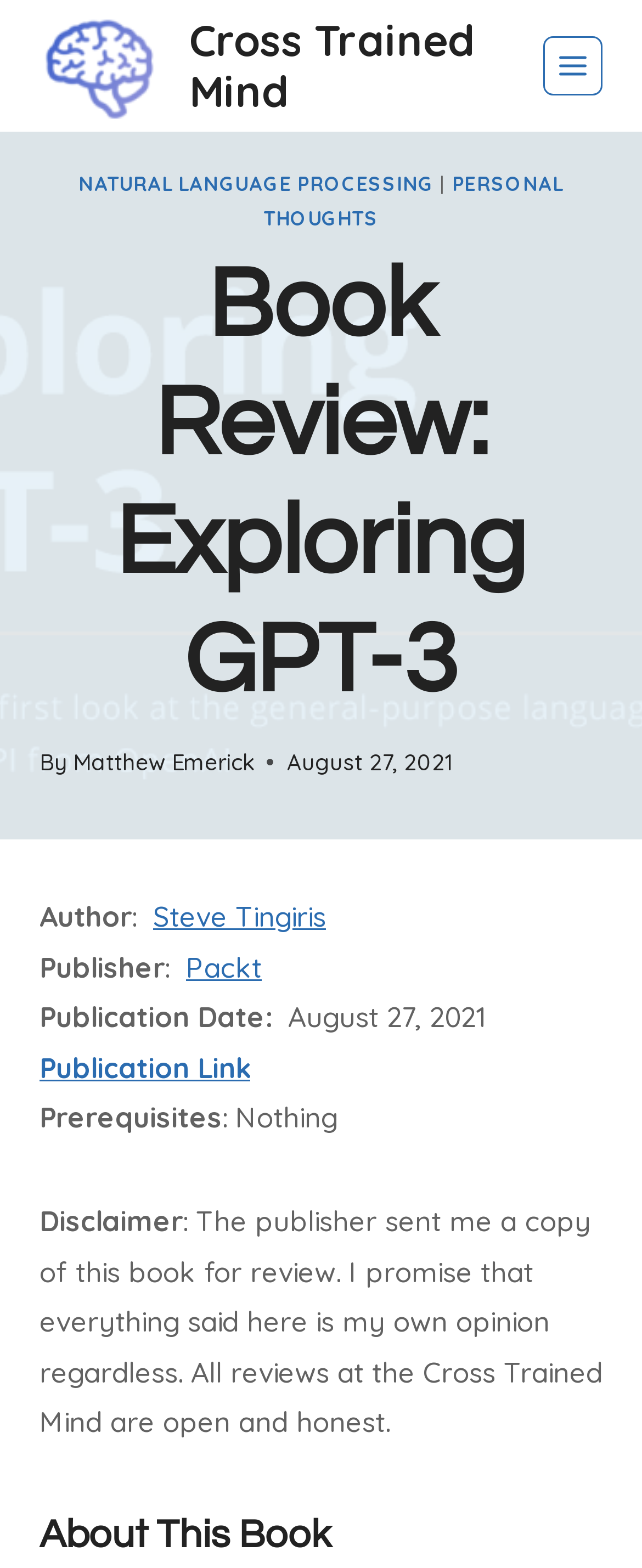Please determine the bounding box coordinates of the area that needs to be clicked to complete this task: 'Open the menu'. The coordinates must be four float numbers between 0 and 1, formatted as [left, top, right, bottom].

[0.846, 0.023, 0.938, 0.061]